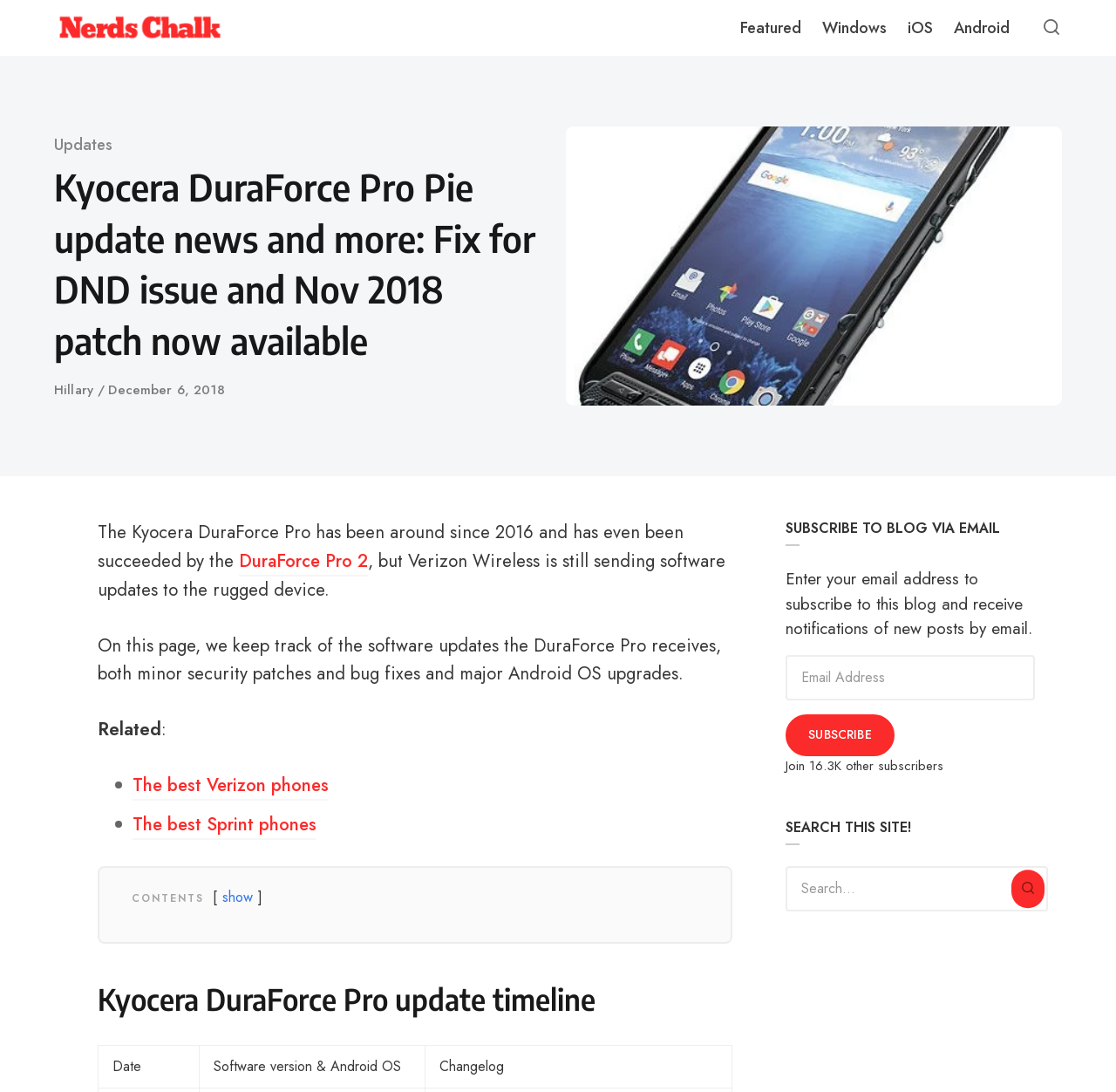Who is the author of the article?
Please provide a comprehensive answer based on the visual information in the image.

The author of the article is Hillary, which is mentioned in the text 'Author' followed by the link 'Hillary'.